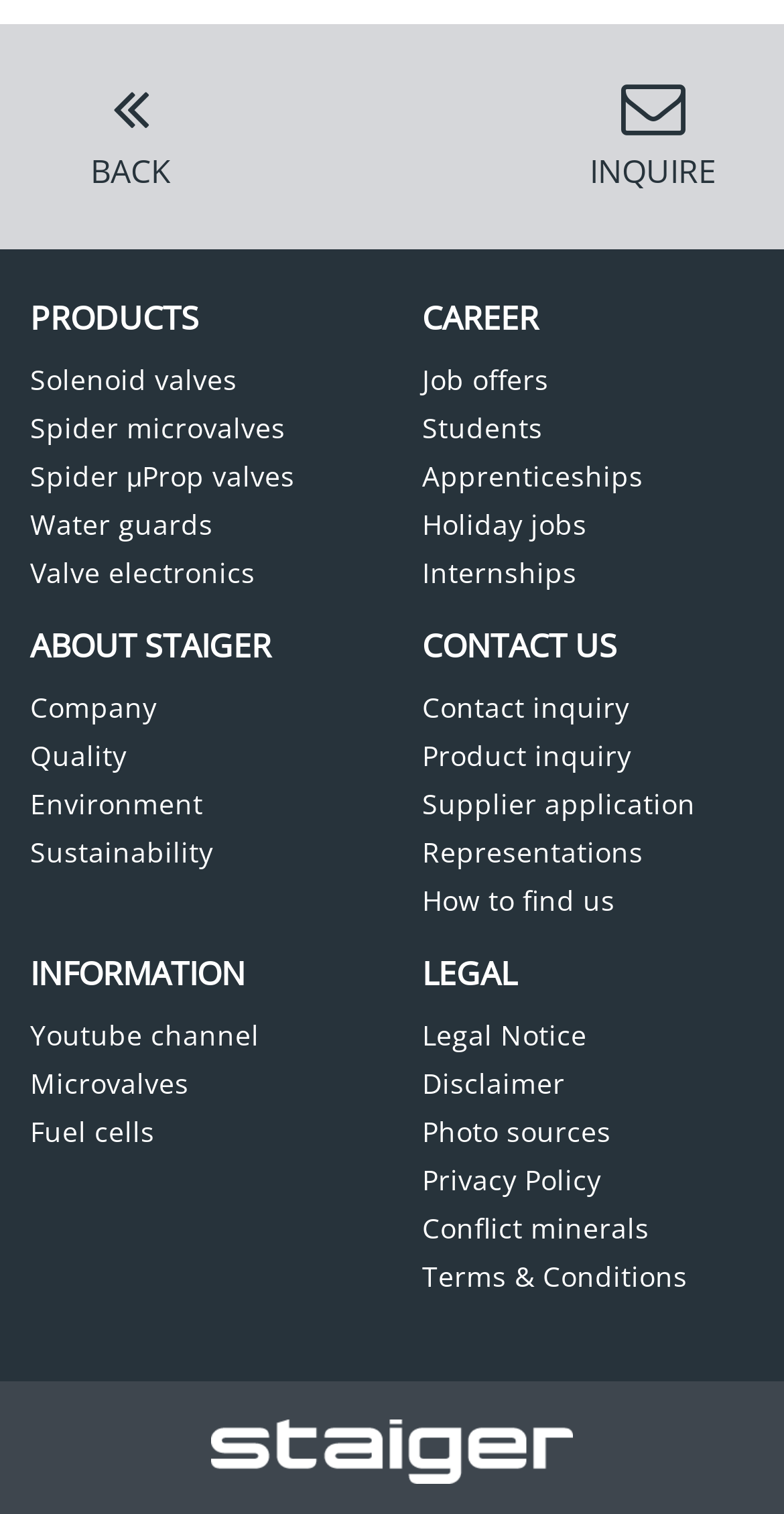Provide the bounding box coordinates of the HTML element this sentence describes: "Valve electronics".

[0.038, 0.365, 0.326, 0.39]